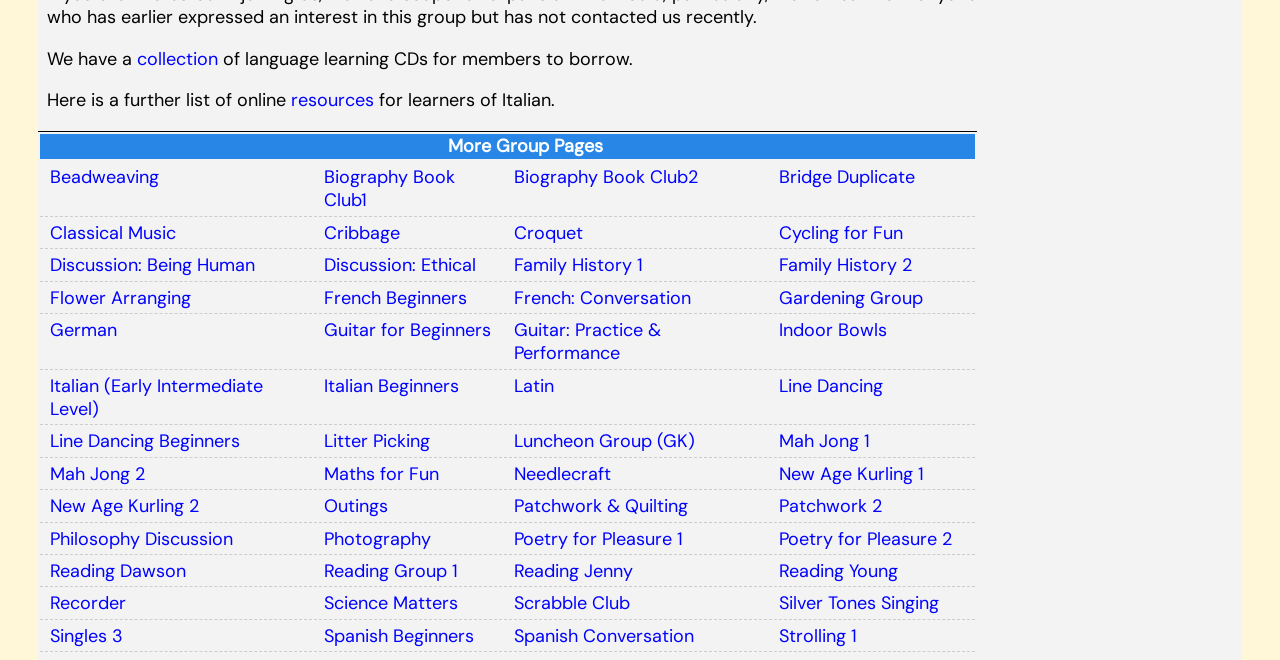Using the provided element description, identify the bounding box coordinates as (top-left x, top-left y, bottom-right x, bottom-right y). Ensure all values are between 0 and 1. Description: New Age Kurling 1

[0.608, 0.7, 0.722, 0.736]